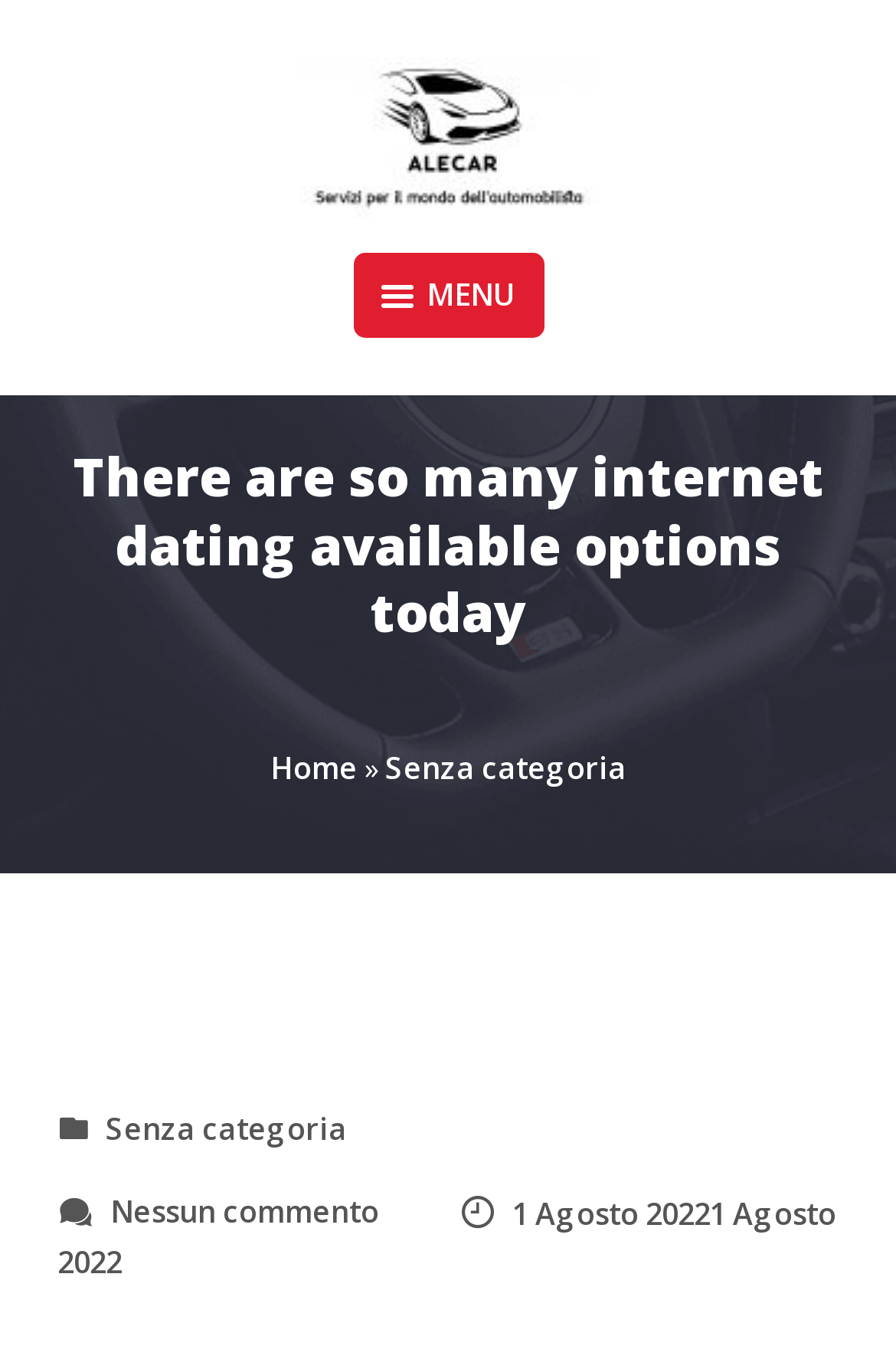Given the content of the image, can you provide a detailed answer to the question?
How many list markers are there on the webpage?

There are three list markers on the webpage, each represented by a bullet point ('•') and located at the top-right corner of the webpage.